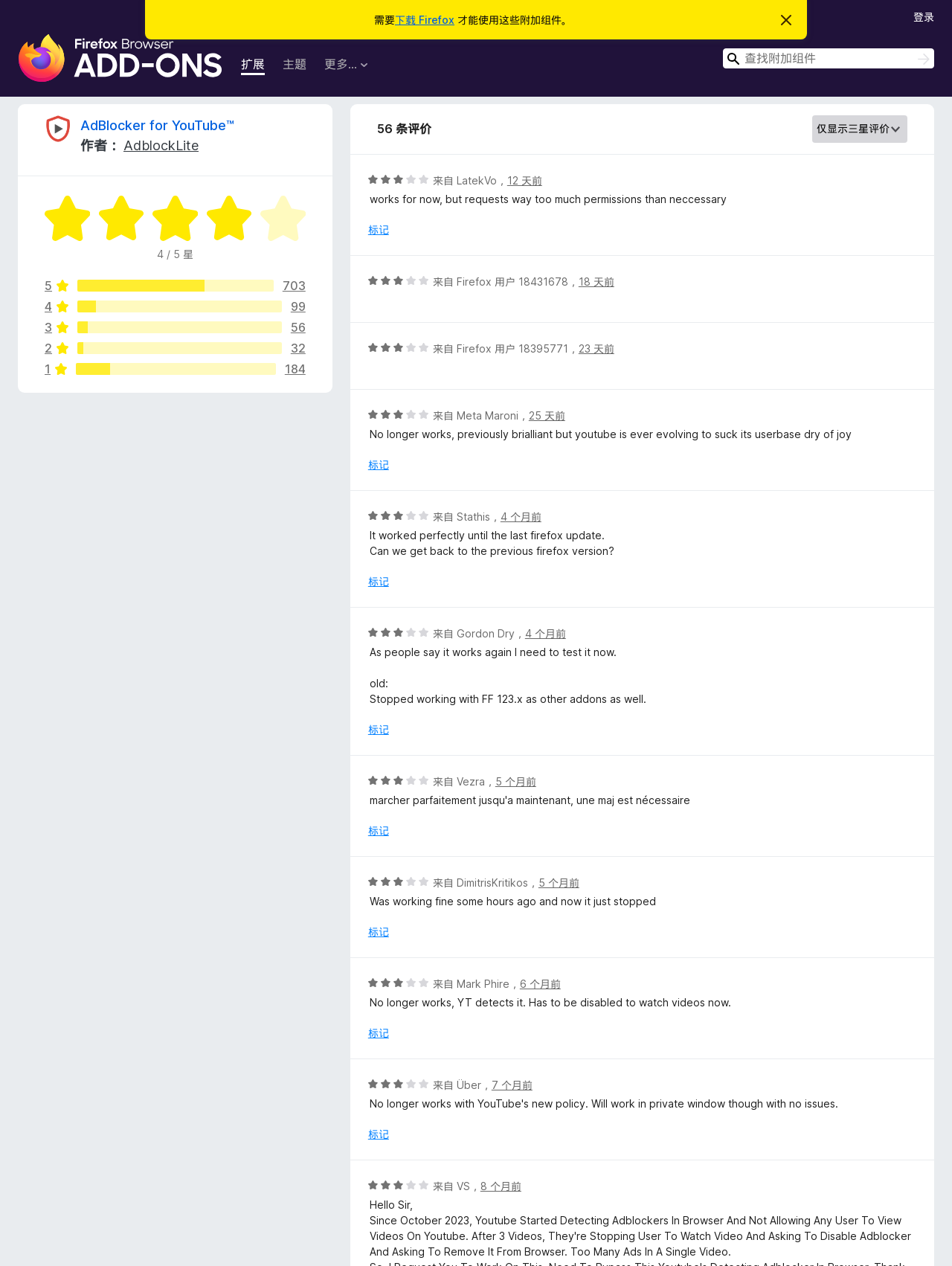Determine the main heading text of the webpage.

AdBlocker for YouTube™ 的评价